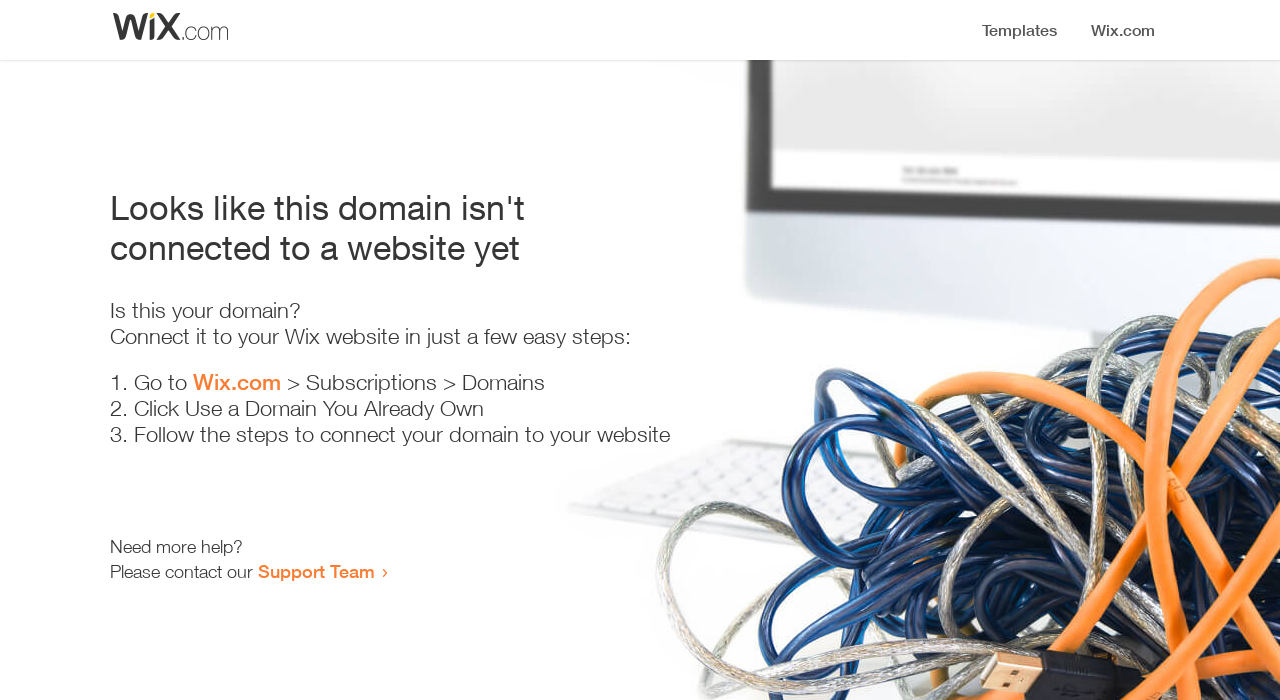Can you find the bounding box coordinates for the UI element given this description: "Wix.com"? Provide the coordinates as four float numbers between 0 and 1: [left, top, right, bottom].

[0.151, 0.527, 0.22, 0.564]